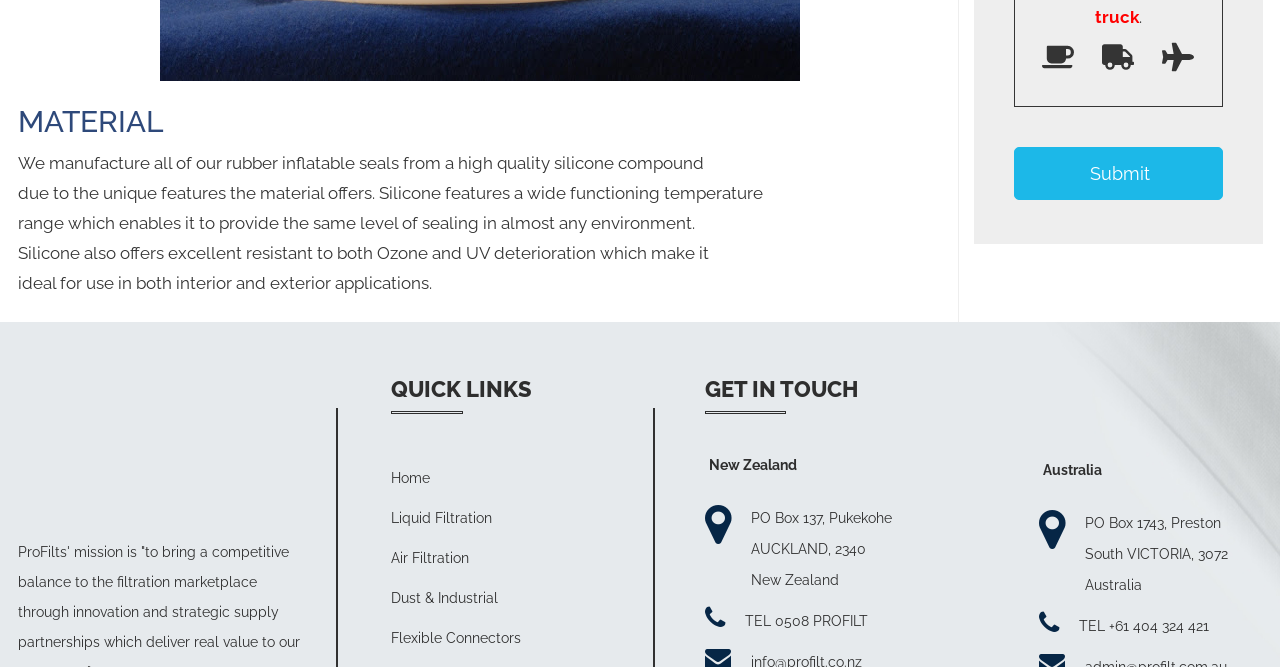Can you find the bounding box coordinates for the element to click on to achieve the instruction: "Click the Submit button"?

[0.792, 0.22, 0.955, 0.299]